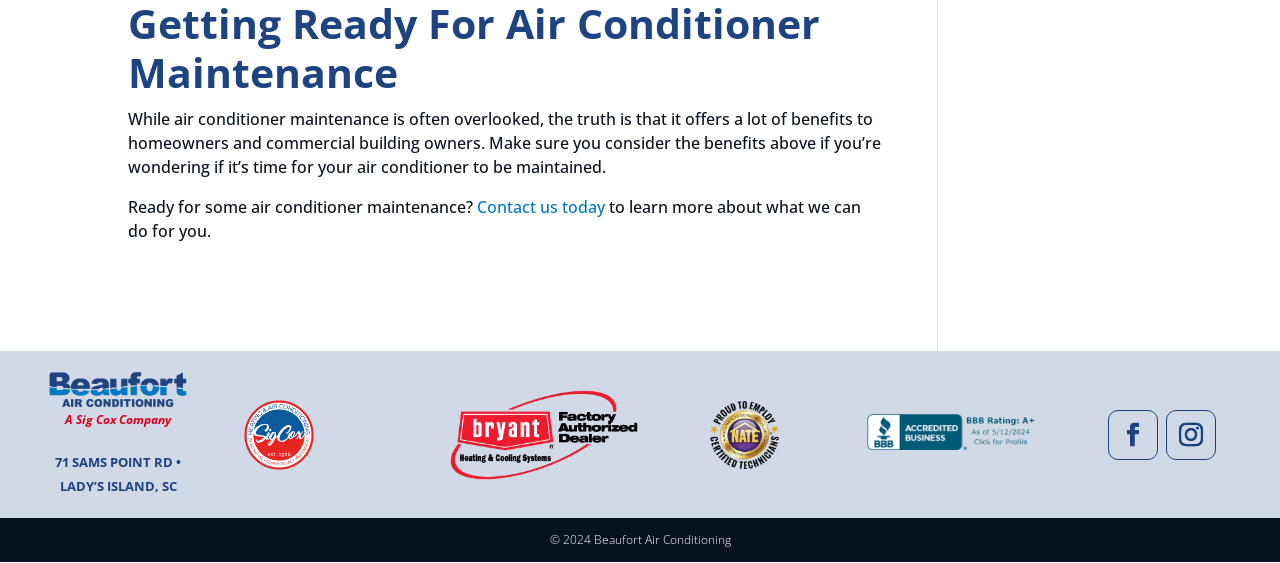Given the following UI element description: "Follow", find the bounding box coordinates in the webpage screenshot.

[0.911, 0.728, 0.95, 0.817]